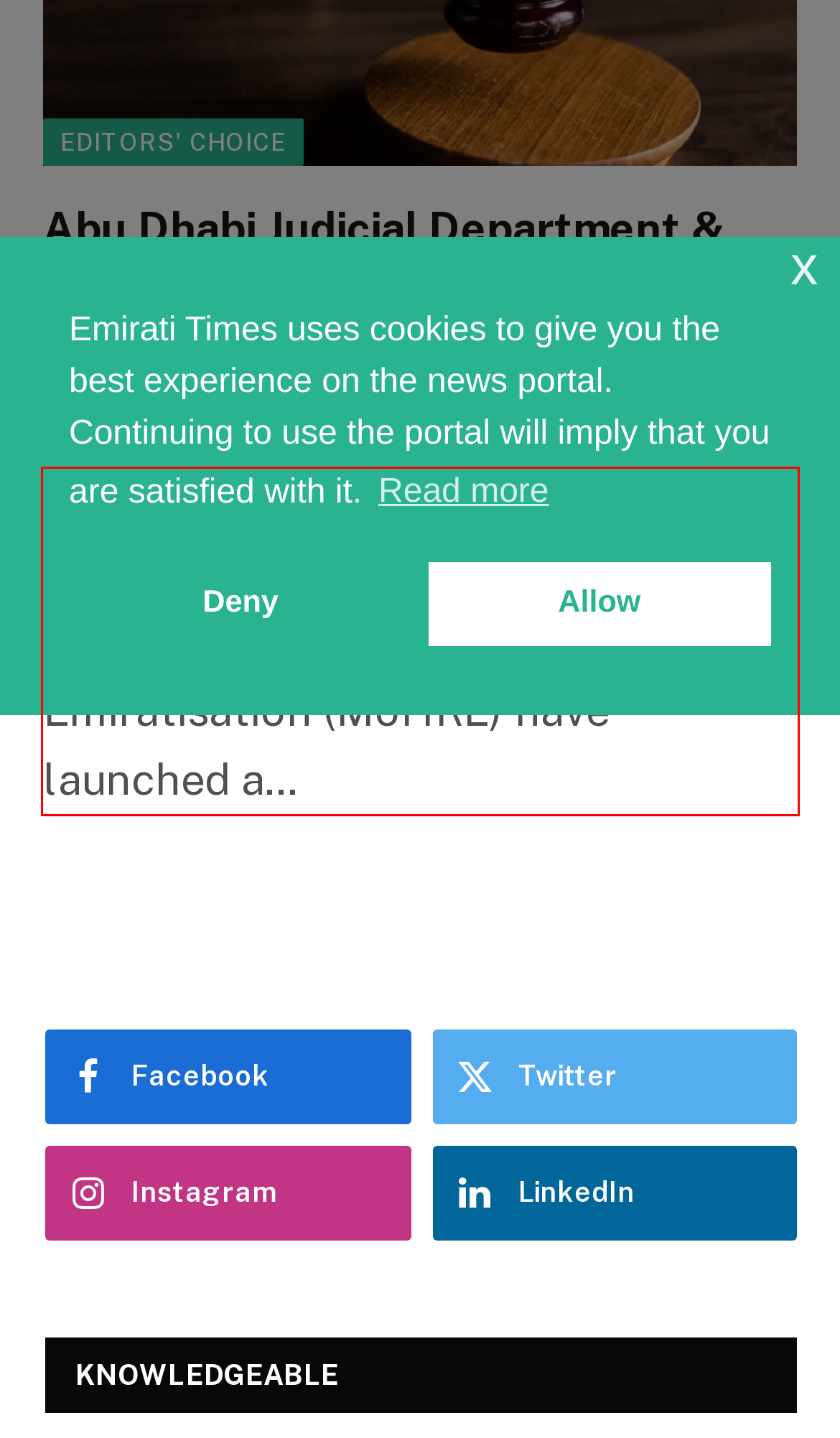Please perform OCR on the text within the red rectangle in the webpage screenshot and return the text content.

Abu Dhabi: The Abu Dhabi Judicial Department (ADJD) and the Ministry of Human Resources and Emiratisation (MoHRE) have launched a…